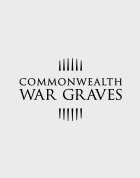What is the purpose of the image?
Carefully examine the image and provide a detailed answer to the question.

The caption suggests that the image likely serves as a title or header for documentation related to military burials, historical records, or educational material about war graves, reflecting the organization’s mission in preserving the memory of fallen soldiers.